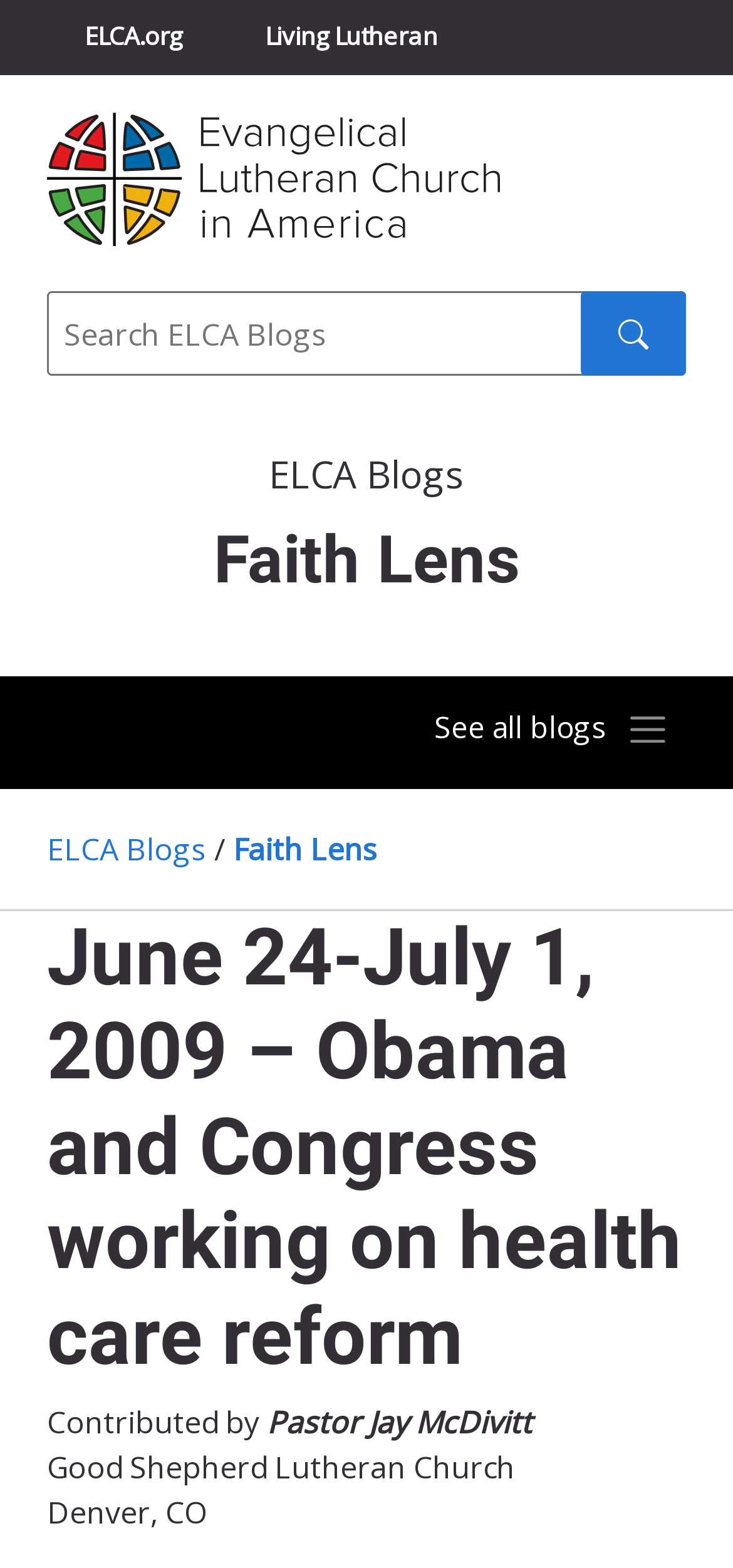What is the name of the blog?
Answer the question with a single word or phrase derived from the image.

Faith Lens